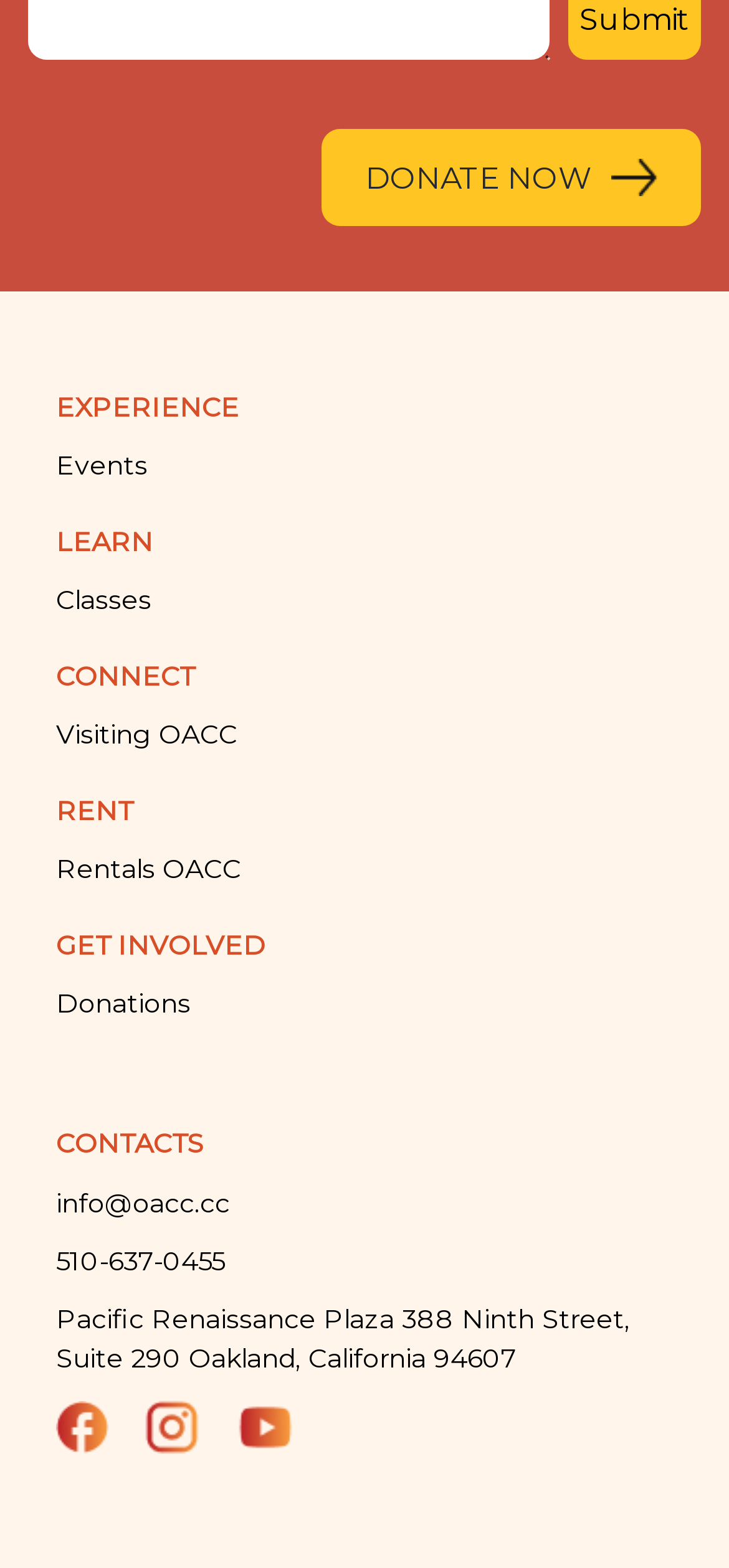How many main navigation links are there?
Using the information from the image, provide a comprehensive answer to the question.

I counted the number of main navigation links at the top of the webpage, which are 'DONATE NOW', 'EXPERIENCE', 'LEARN', 'CONNECT', 'RENT', 'GET INVOLVED', and 'CONTACTS', and found that there are 7 links in total.